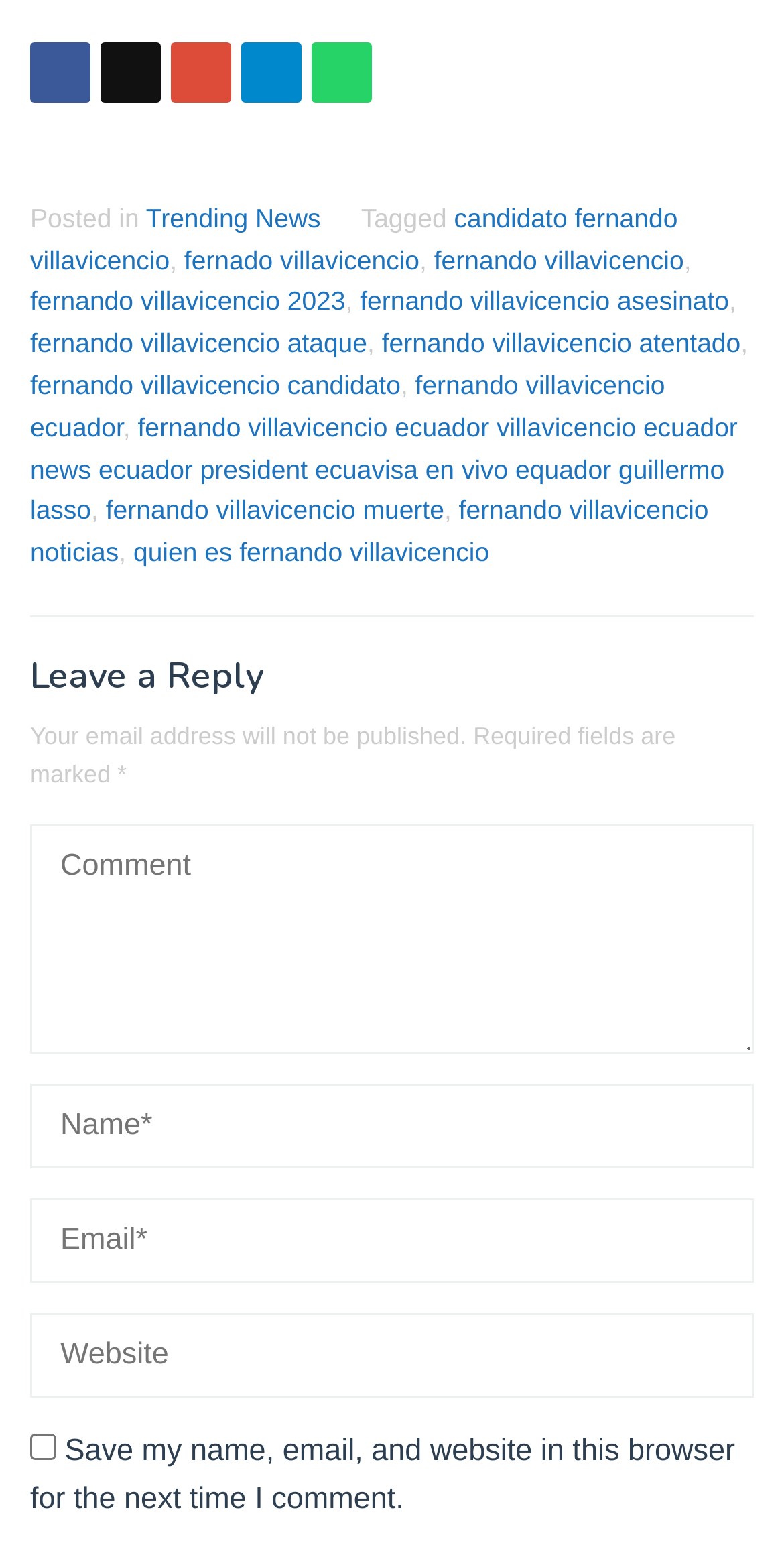Please identify the bounding box coordinates of the element on the webpage that should be clicked to follow this instruction: "Share this". The bounding box coordinates should be given as four float numbers between 0 and 1, formatted as [left, top, right, bottom].

[0.038, 0.027, 0.115, 0.066]